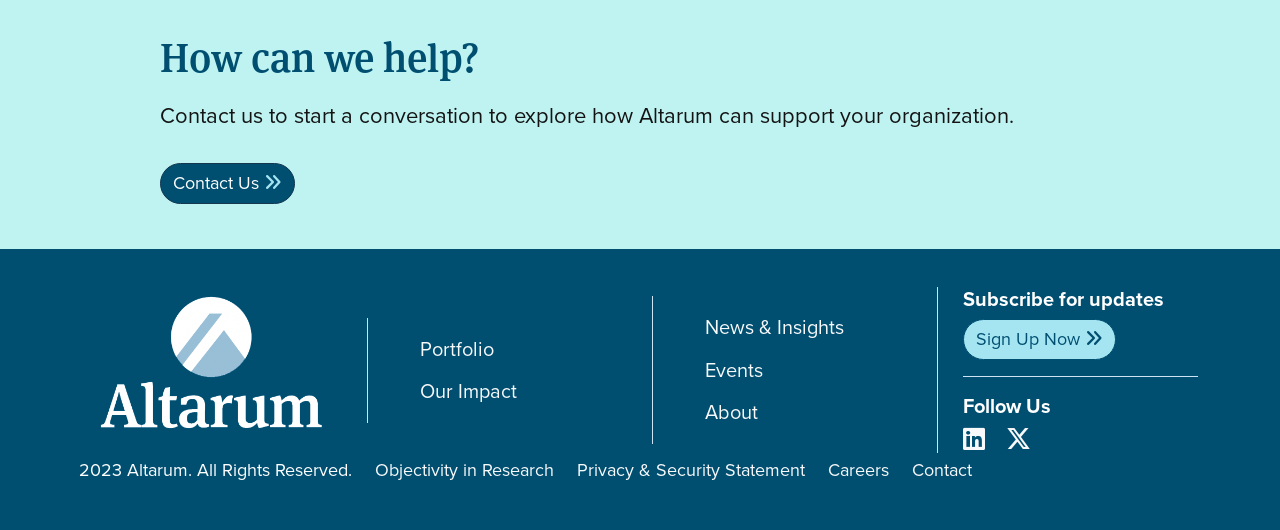What is the purpose of the link with the text 'Contact Us'
Provide a thorough and detailed answer to the question.

The link with the text 'Contact Us' has a bounding box coordinate of [0.125, 0.307, 0.23, 0.384] and is placed below the static text 'Contact us to start a conversation to explore how Altarum can support your organization.' which suggests that the purpose of this link is to start a conversation.